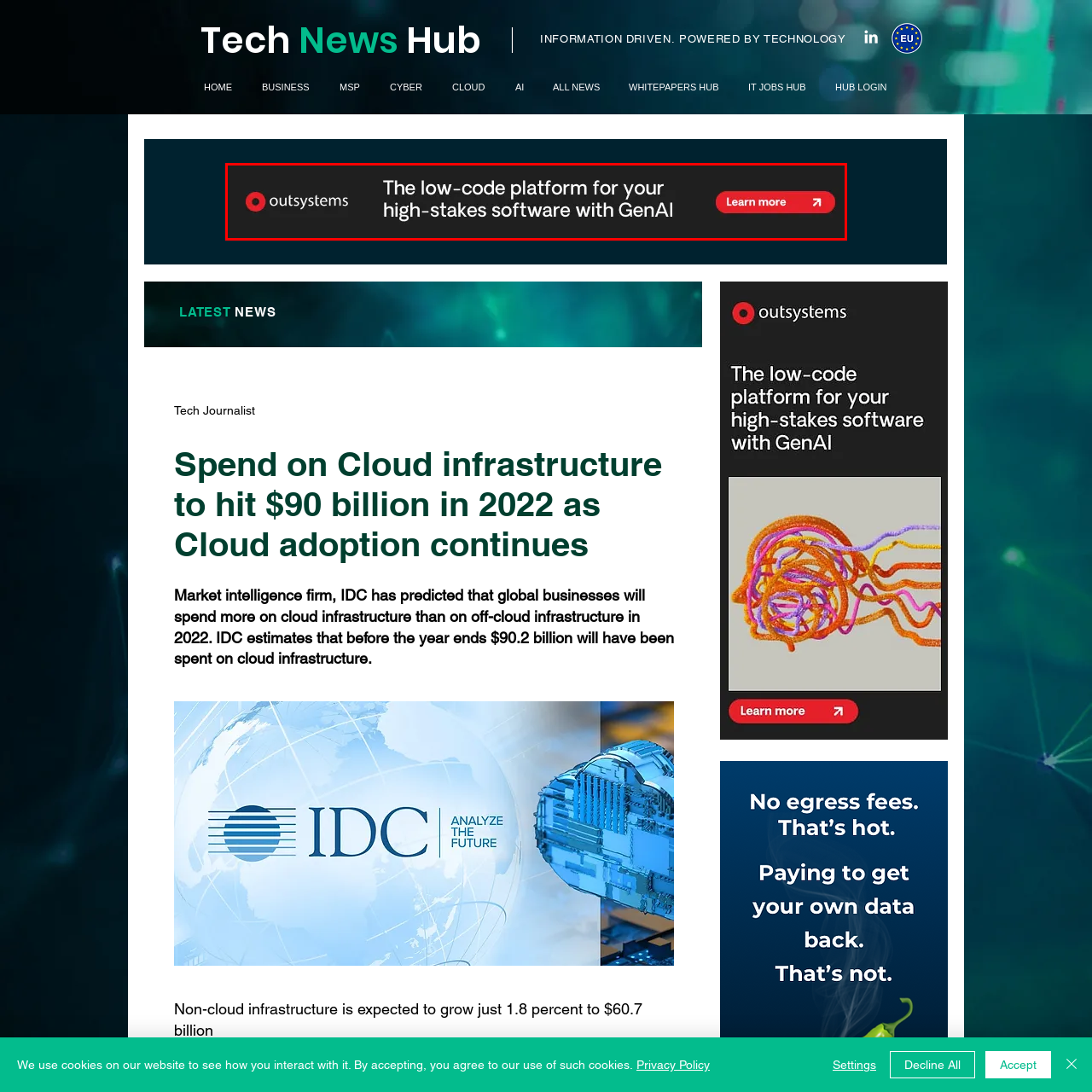What is the purpose of the 'Learn more' button?
Analyze the image within the red frame and provide a concise answer using only one word or a short phrase.

To invite viewers to explore